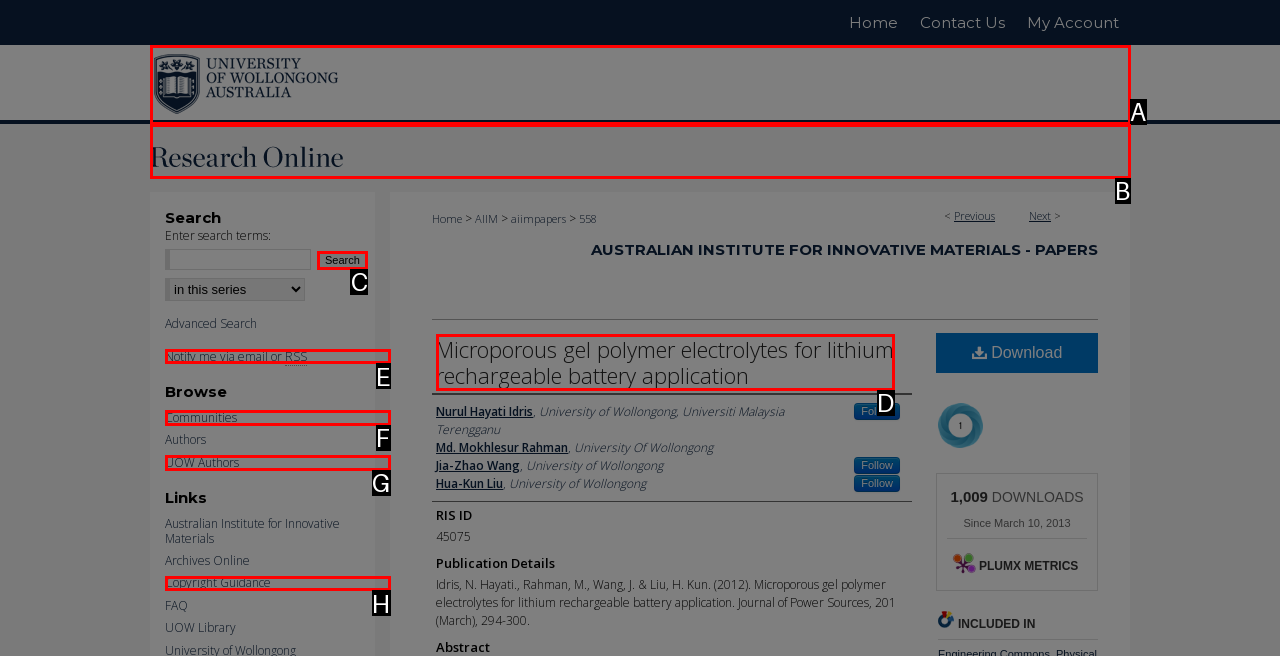Find the HTML element that matches the description: CAYLA SKILLIN-BRAUCHLE. Answer using the letter of the best match from the available choices.

None